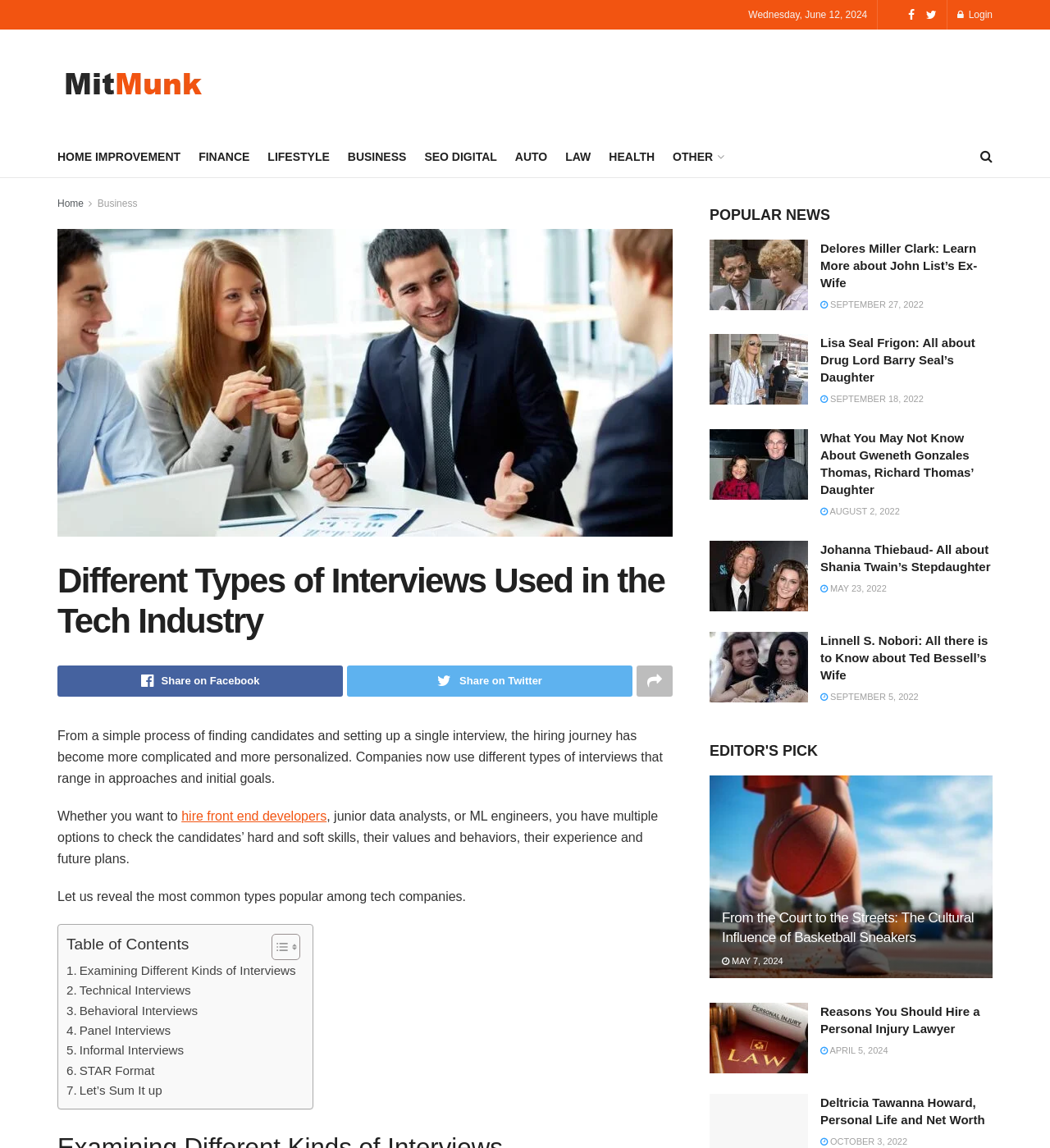Determine the bounding box coordinates of the target area to click to execute the following instruction: "Check the 'HOME IMPROVEMENT' category."

[0.055, 0.127, 0.172, 0.147]